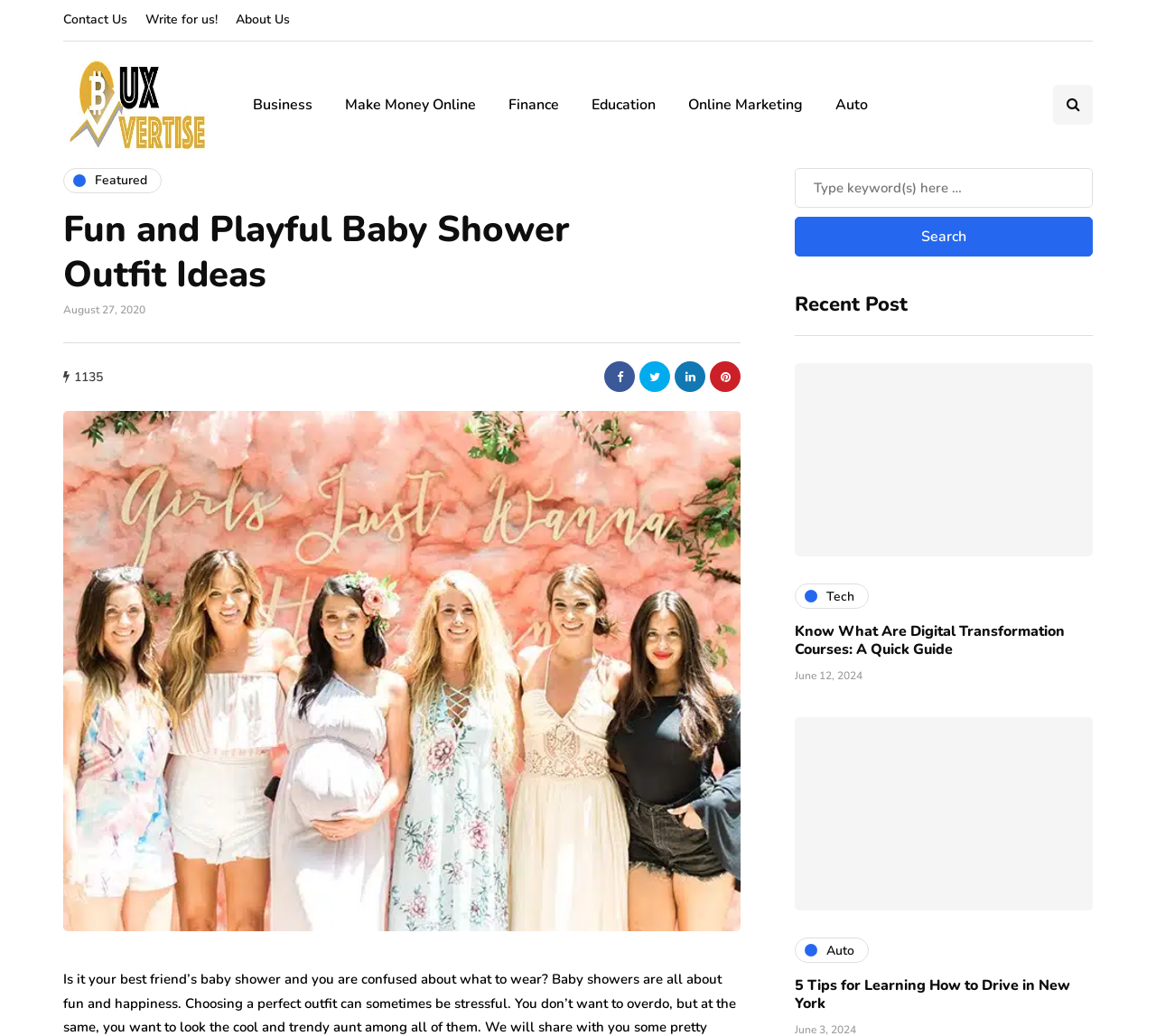Bounding box coordinates should be provided in the format (top-left x, top-left y, bottom-right x, bottom-right y) with all values between 0 and 1. Identify the bounding box for this UI element: Contact Us

[0.055, 0.0, 0.118, 0.039]